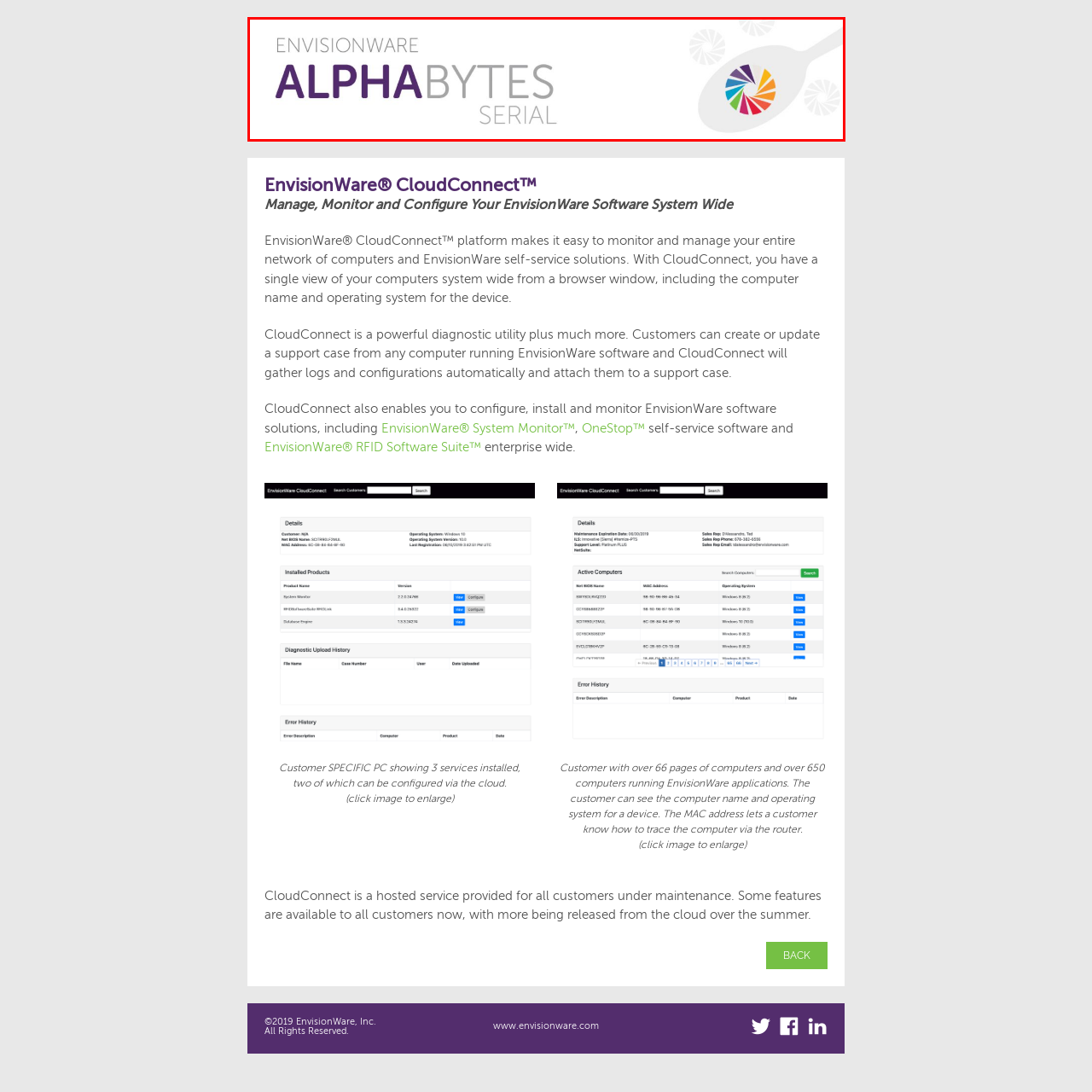Generate an in-depth caption for the image enclosed by the red boundary.

The image presents the branding for "Alphabytes," a product announcement from EnvisionWare. The design features the word "ALPHA" prominently displayed in a bold, purple font, paired with the word "BYTES" in a lighter gray, emphasizing a modern and tech-savvy aesthetic. The term "SERIAL" is positioned beneath "ALPHABYTES," also in a gray tone, suggesting a series of communications or updates related to EnvisionWare's offerings. 

Accompanying the text is a colorful spiral icon, resembling a camera lens or a whirlpool of colors, which visually enhances the theme of connectivity and innovation within the technology landscape. The use of a clean, white background contributes to a sleek and professional appearance, aligning with the company's image as a leader in providing advanced software solutions for managing and monitoring computer systems globally. This image serves as an eye-catching introduction to their products, setting the stage for further engaging content about EnvisionWare's CloudConnect™ platform and its capabilities.